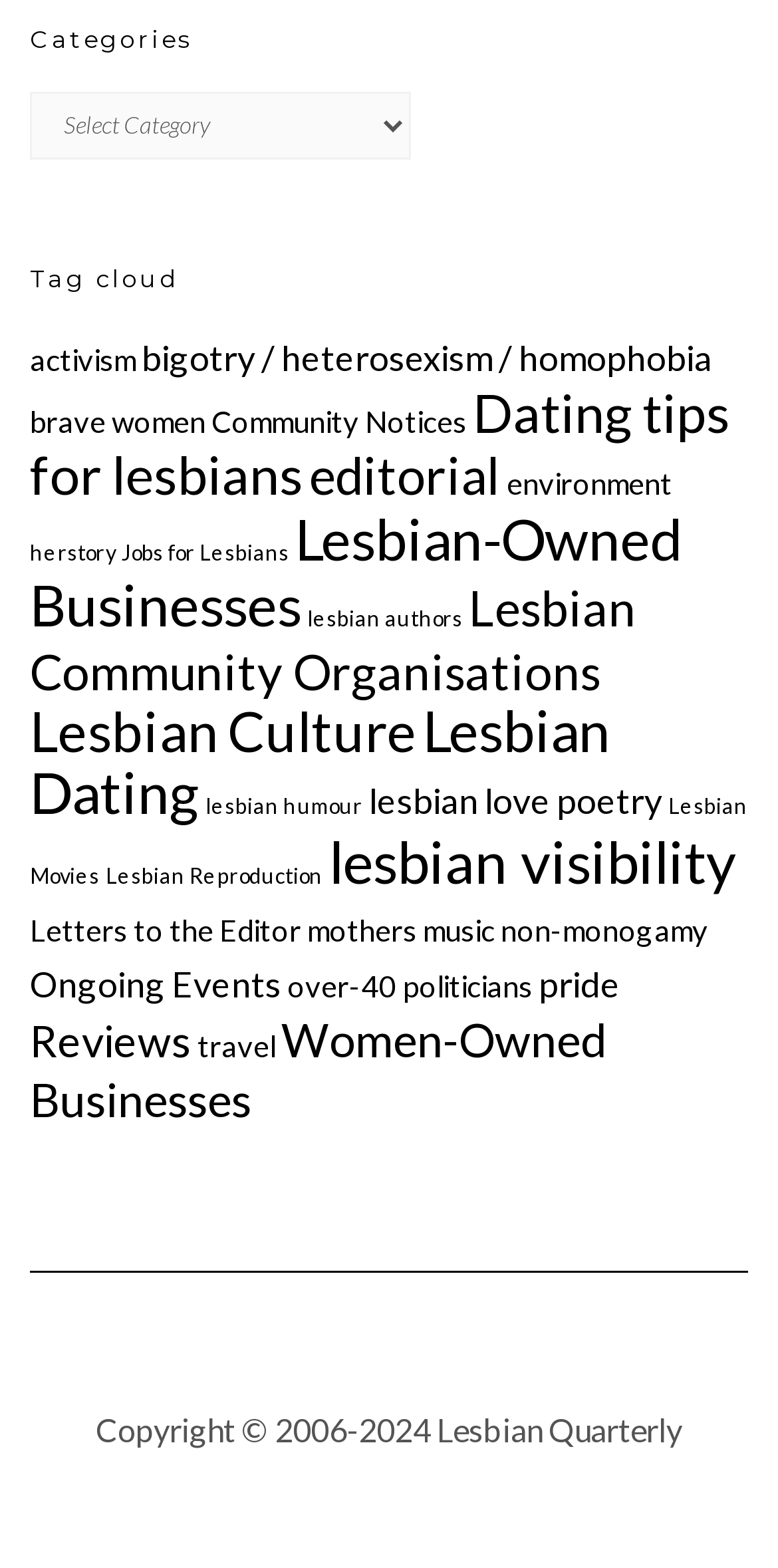Please determine the bounding box coordinates of the clickable area required to carry out the following instruction: "Read lesbian love poetry". The coordinates must be four float numbers between 0 and 1, represented as [left, top, right, bottom].

[0.474, 0.498, 0.851, 0.525]